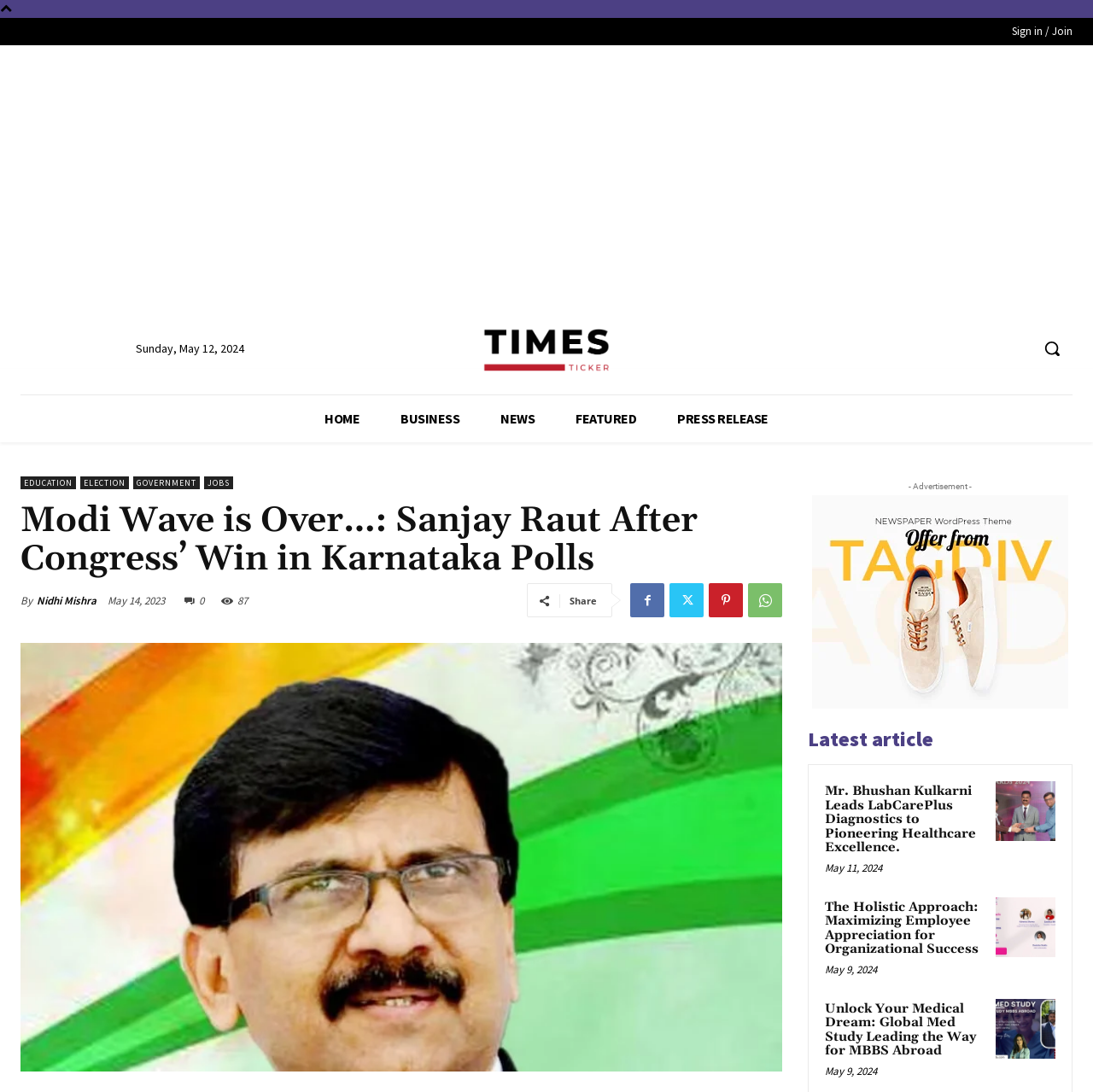Please give the bounding box coordinates of the area that should be clicked to fulfill the following instruction: "Share the current article". The coordinates should be in the format of four float numbers from 0 to 1, i.e., [left, top, right, bottom].

[0.521, 0.544, 0.546, 0.556]